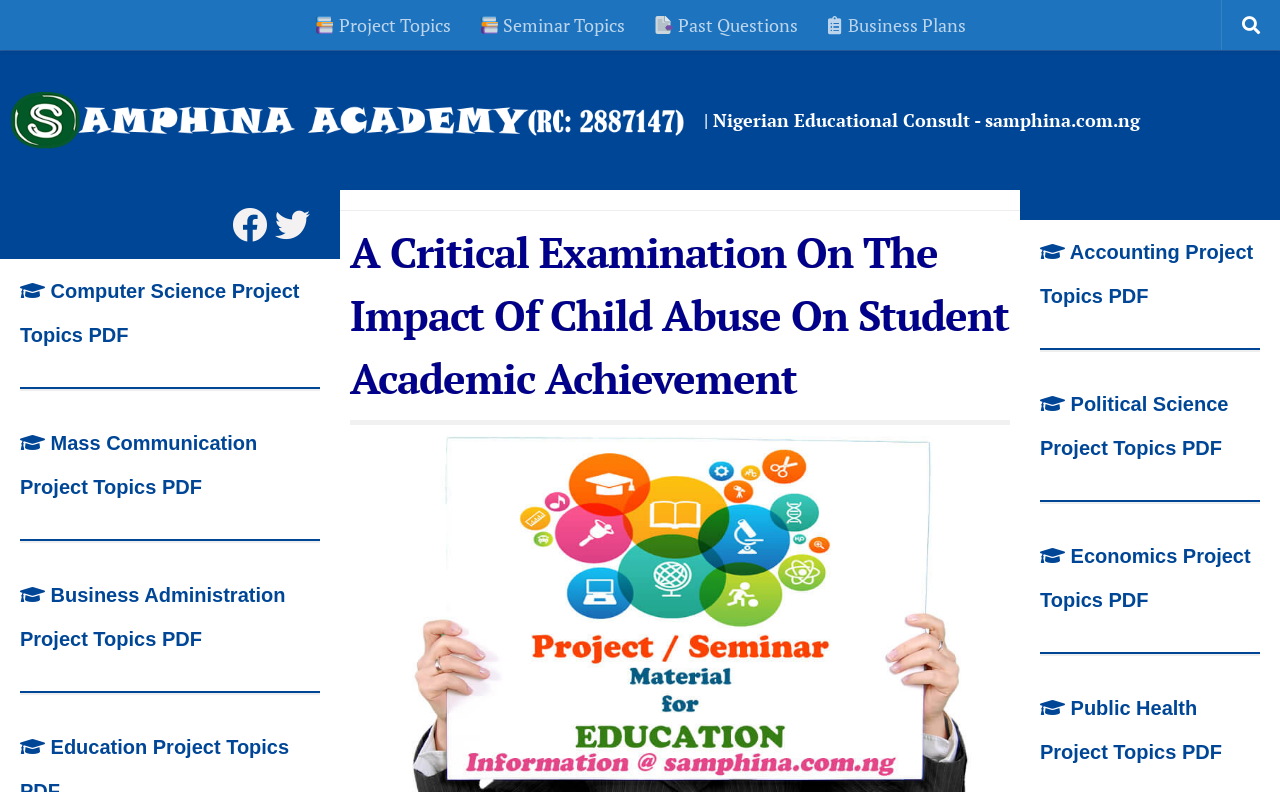Respond with a single word or short phrase to the following question: 
What is the name of the academy?

Samphina Academy